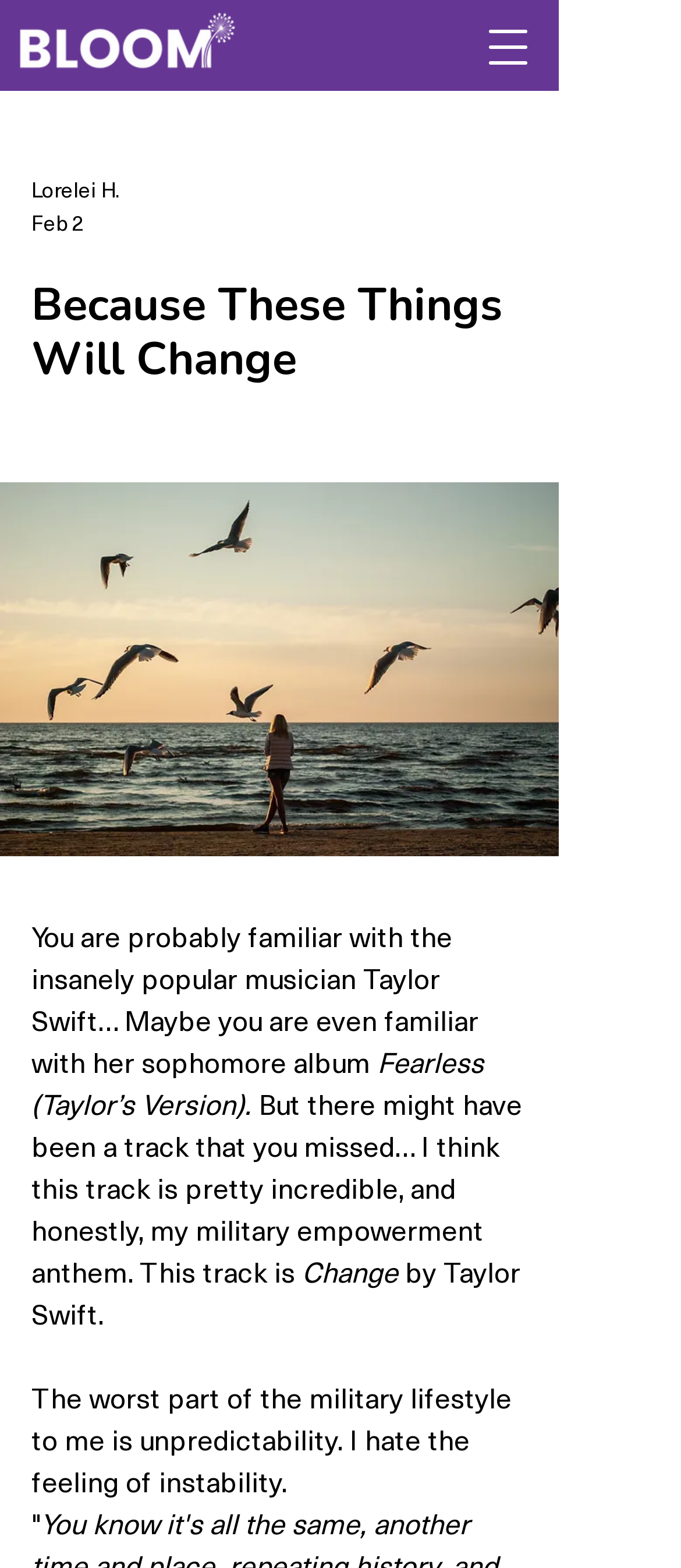What is the name of Taylor Swift's album mentioned in the article?
Using the image, respond with a single word or phrase.

Fearless (Taylor’s Version)